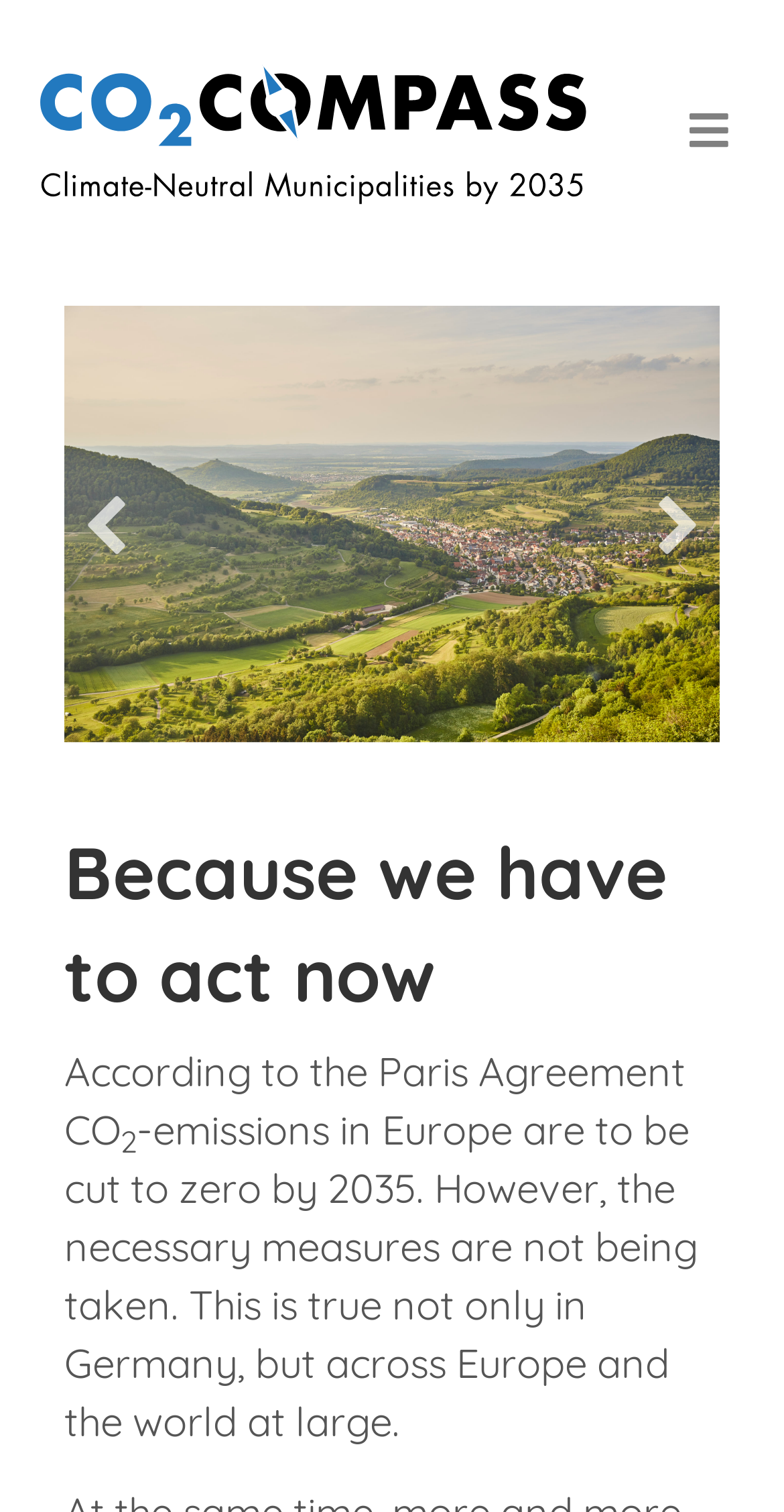Extract the bounding box coordinates of the UI element described by: "name="s" placeholder="Search"". The coordinates should include four float numbers ranging from 0 to 1, e.g., [left, top, right, bottom].

None